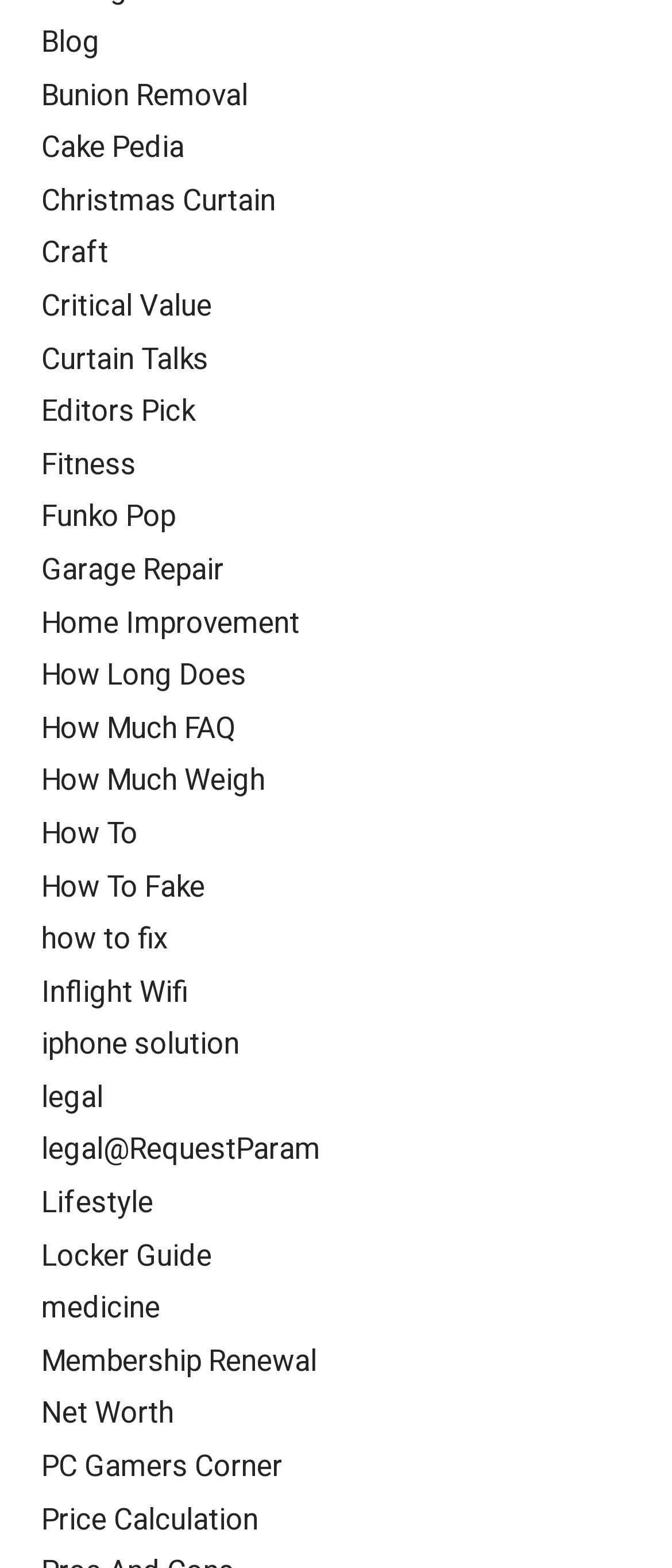Please give a succinct answer to the question in one word or phrase:
What is the first link on the webpage?

Blog